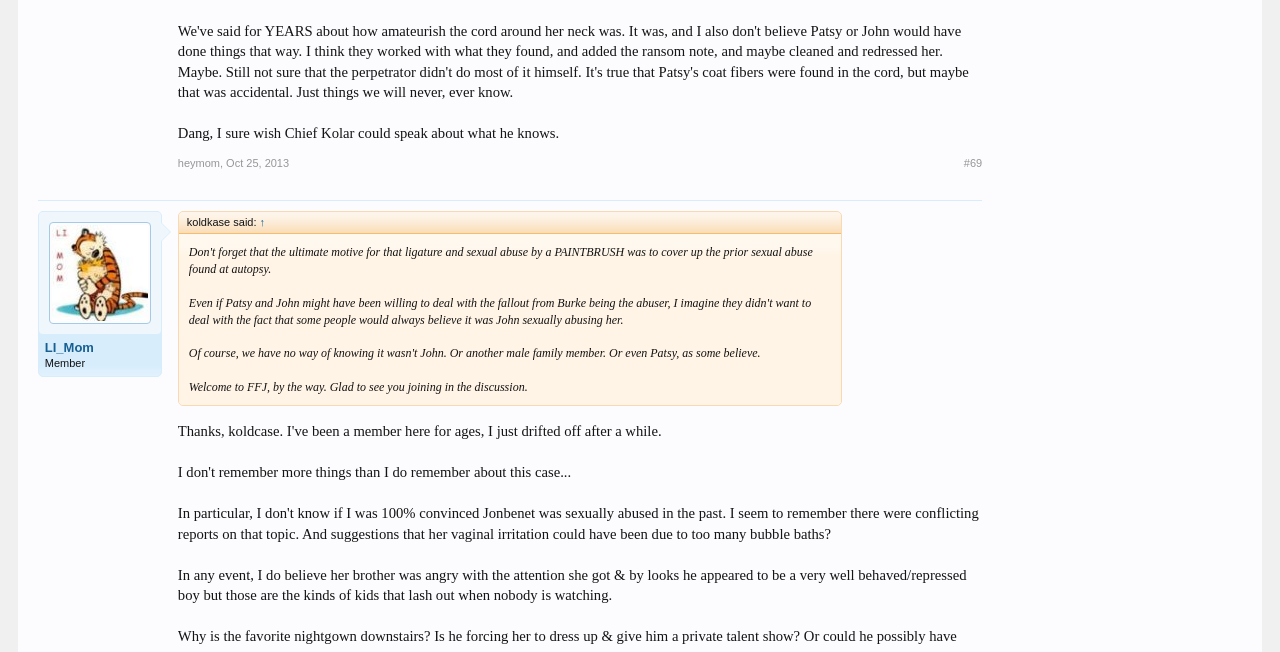Find and provide the bounding box coordinates for the UI element described here: "Oct 26, 2013". The coordinates should be given as four float numbers between 0 and 1: [left, top, right, bottom].

[0.199, 0.583, 0.248, 0.601]